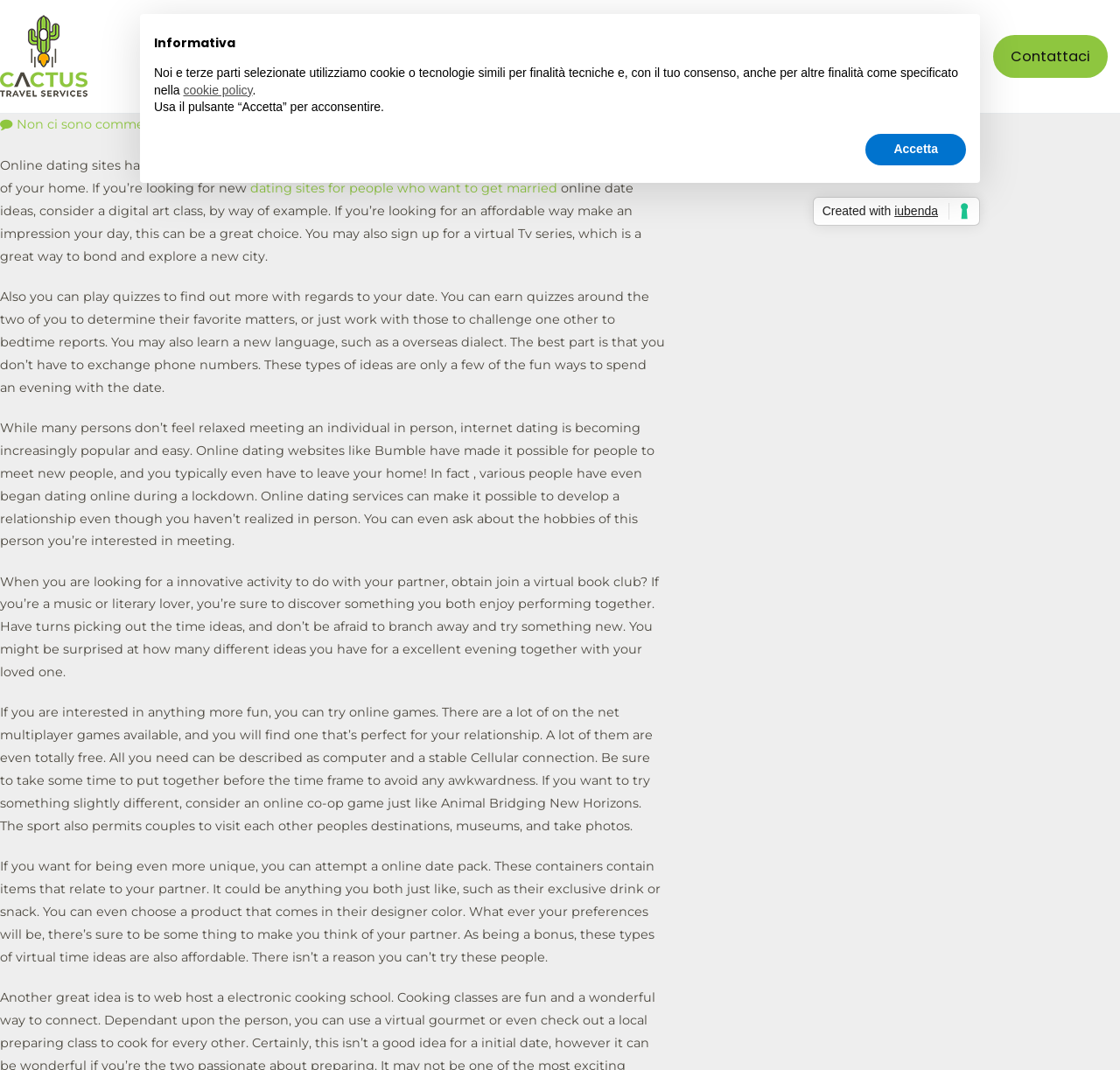Identify the bounding box coordinates of the area that should be clicked in order to complete the given instruction: "Click the 'I nostri brand' link". The bounding box coordinates should be four float numbers between 0 and 1, i.e., [left, top, right, bottom].

[0.578, 0.041, 0.662, 0.065]